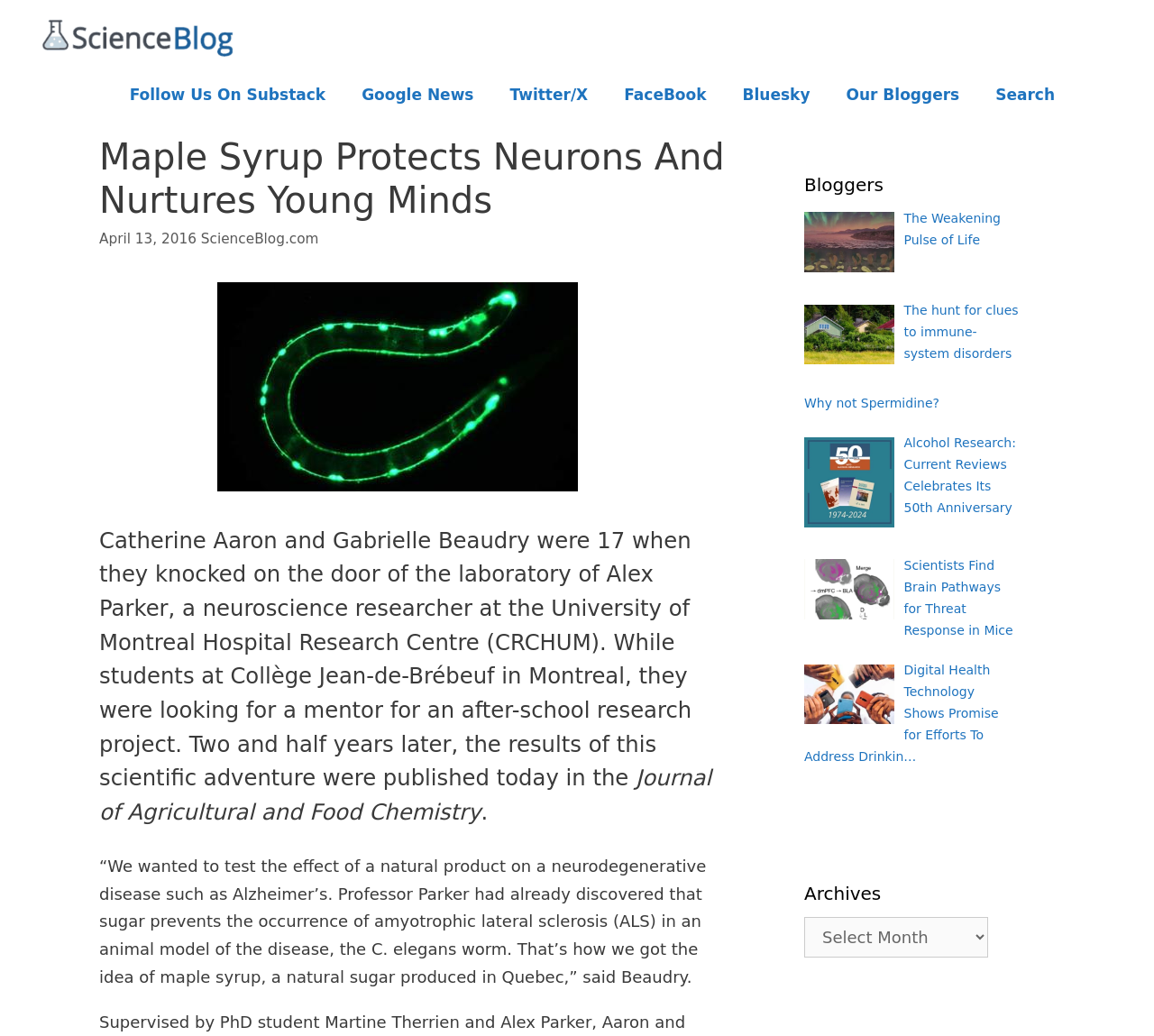Identify the bounding box coordinates for the UI element described as follows: "Seabrook, TX". Ensure the coordinates are four float numbers between 0 and 1, formatted as [left, top, right, bottom].

None